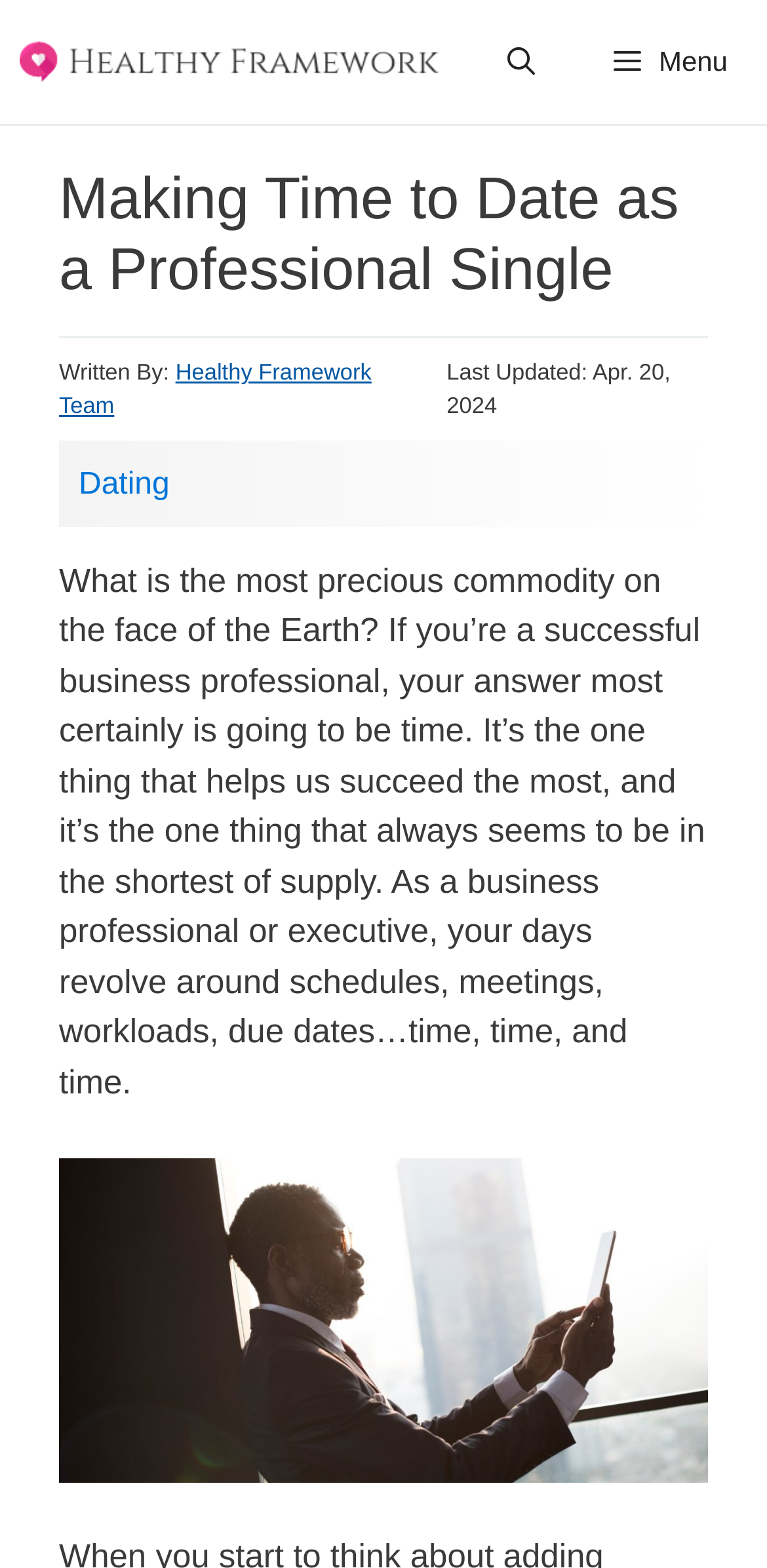Please determine the bounding box coordinates for the element with the description: "Menu".

[0.749, 0.0, 1.0, 0.079]